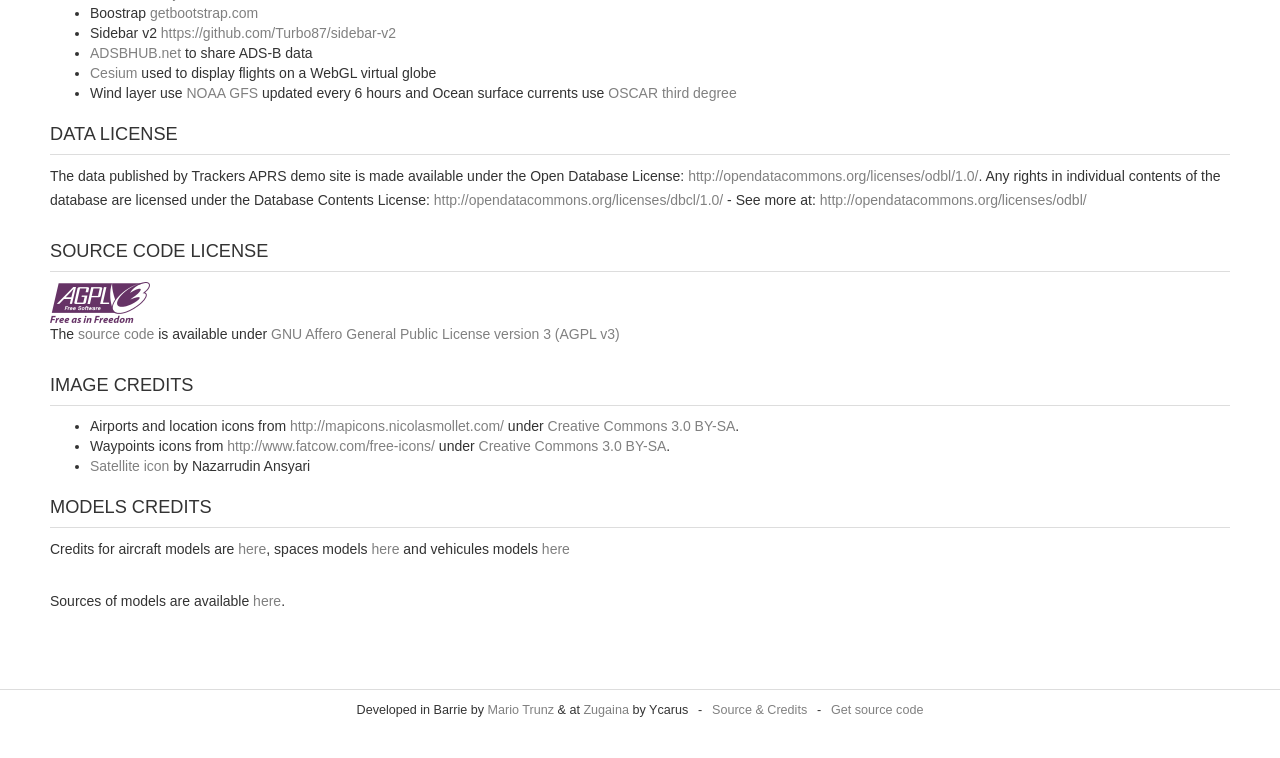Provide the bounding box coordinates of the UI element this sentence describes: "NOAA GFS".

[0.146, 0.113, 0.202, 0.134]